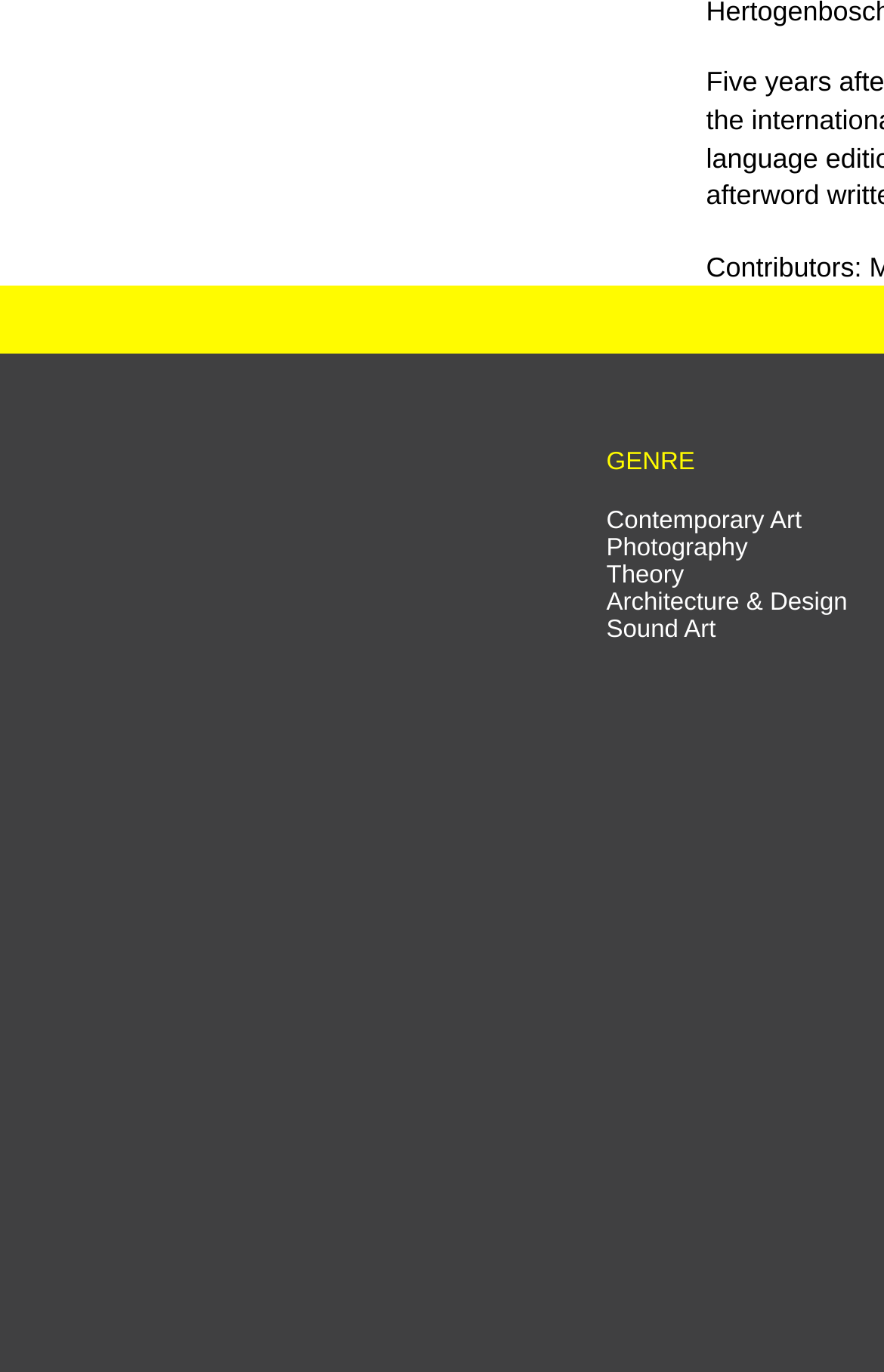Highlight the bounding box of the UI element that corresponds to this description: "Theory".

[0.686, 0.41, 0.774, 0.429]